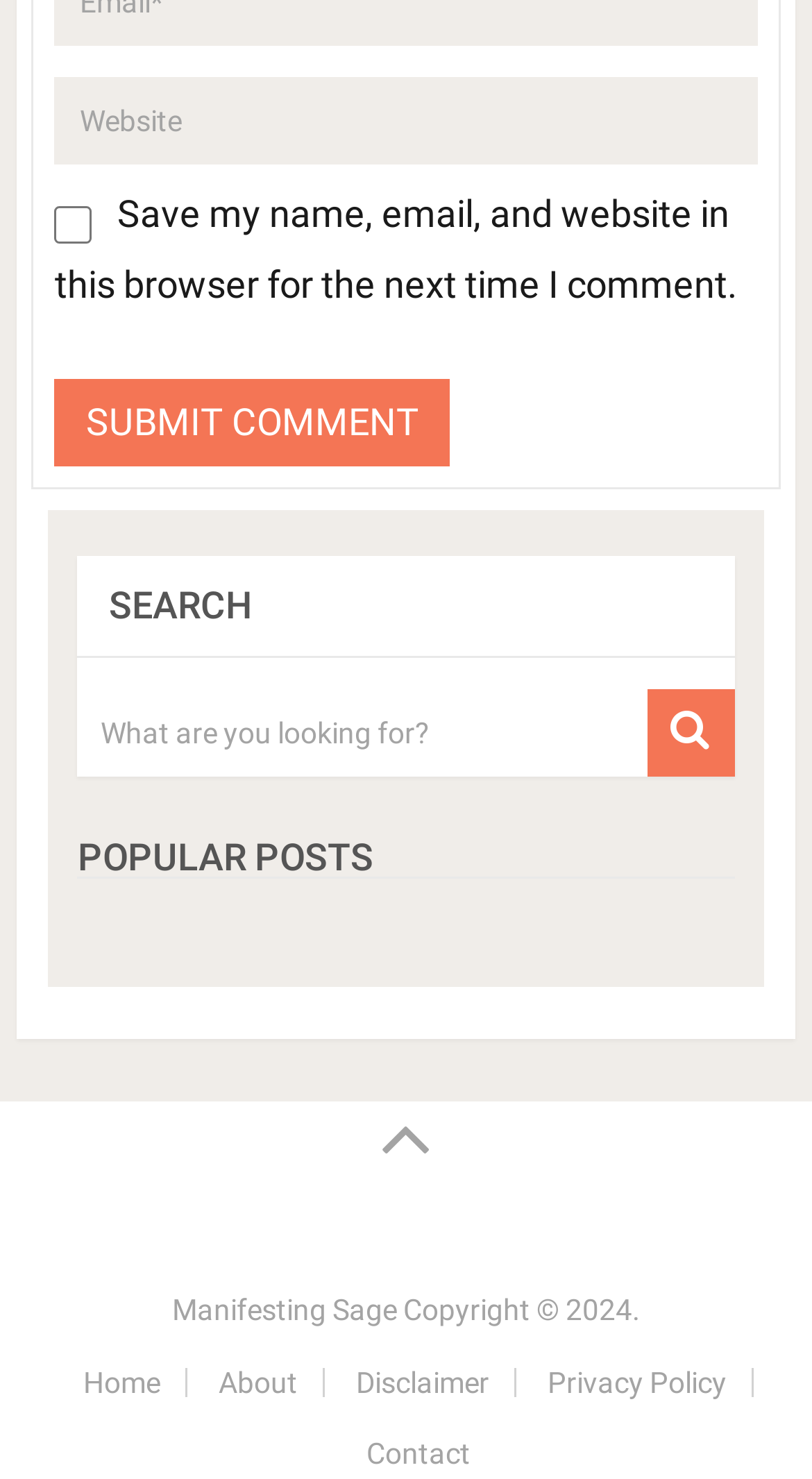Provide the bounding box coordinates of the HTML element this sentence describes: "name="url" placeholder="Website"". The bounding box coordinates consist of four float numbers between 0 and 1, i.e., [left, top, right, bottom].

[0.067, 0.052, 0.933, 0.111]